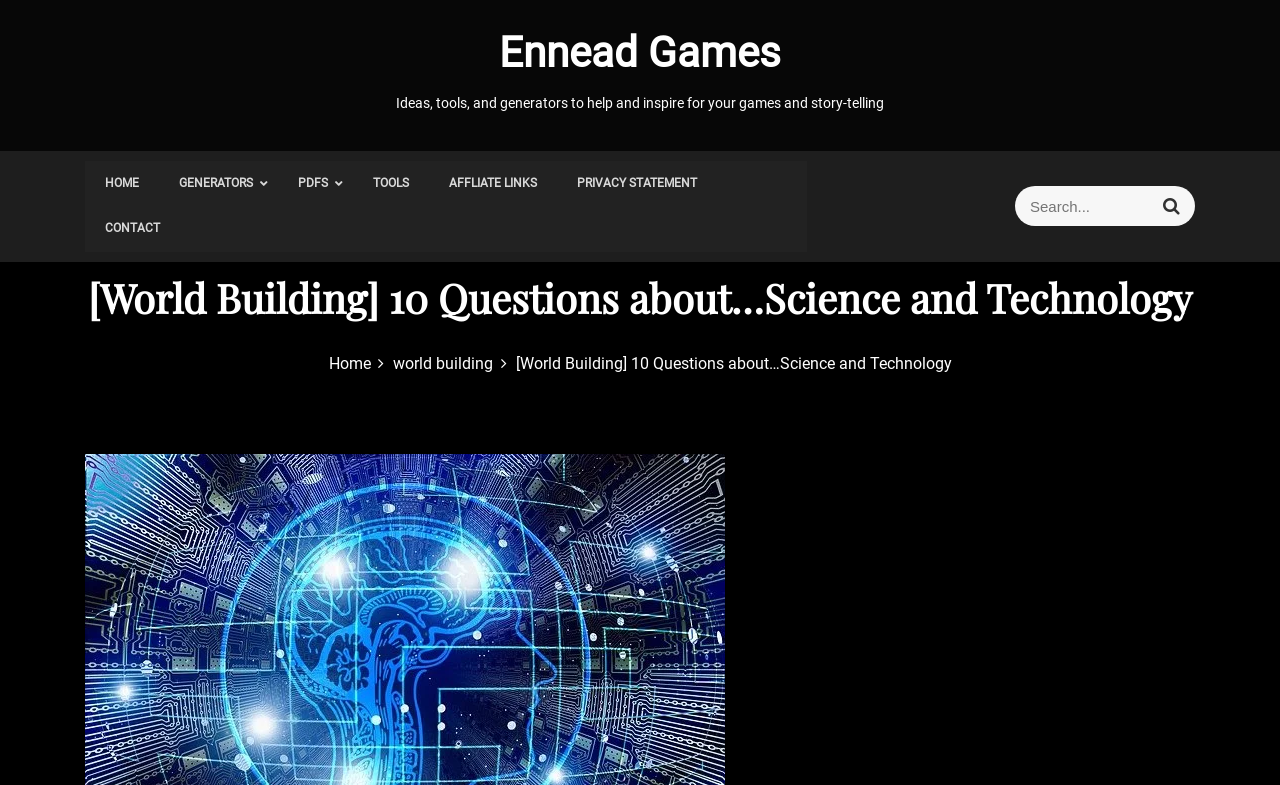Extract the bounding box coordinates of the UI element described by: "Ennead Games". The coordinates should include four float numbers ranging from 0 to 1, e.g., [left, top, right, bottom].

[0.39, 0.036, 0.61, 0.098]